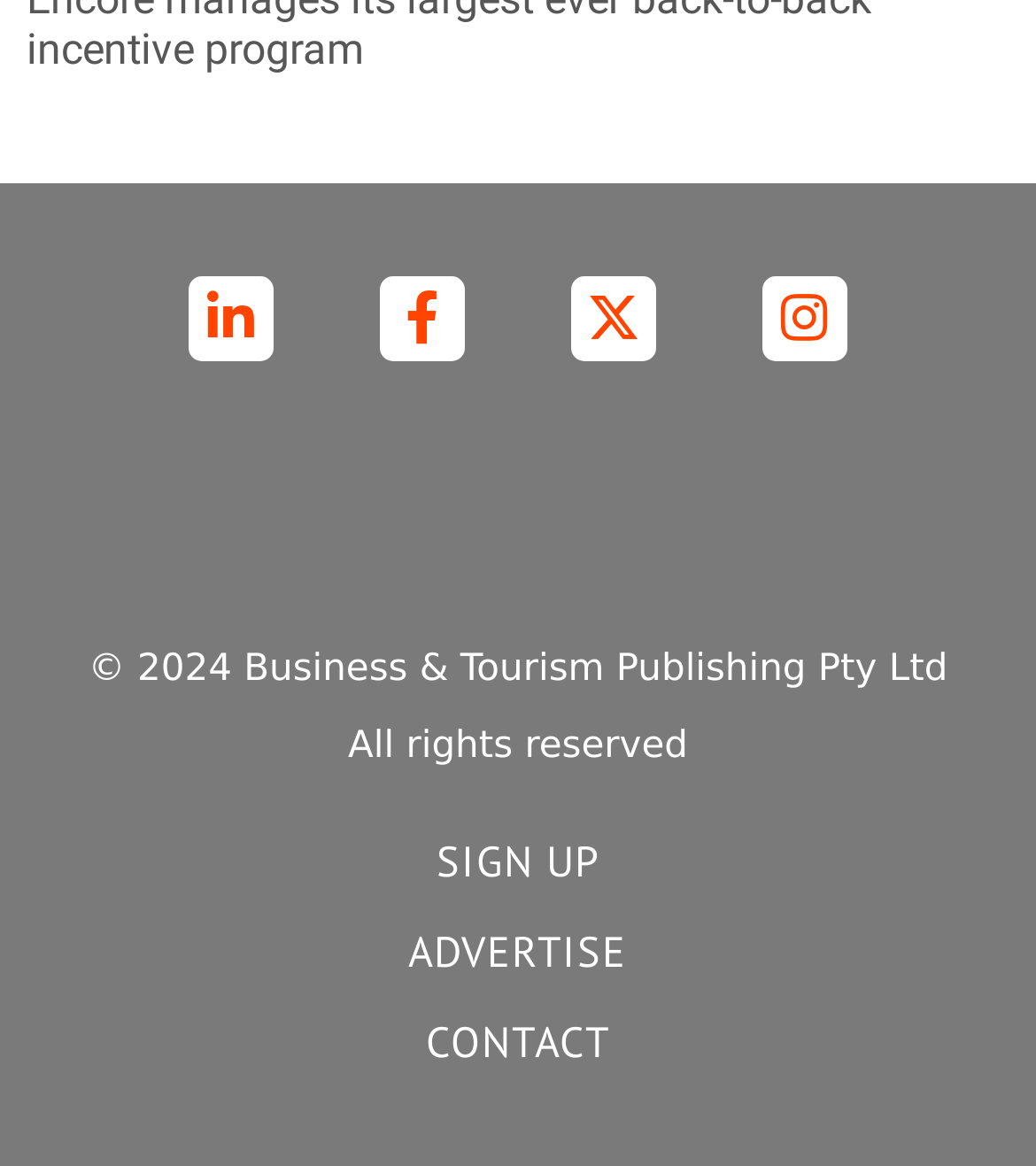What is the name of the company that owns the copyright?
Using the image, provide a detailed and thorough answer to the question.

The answer can be found in the StaticText element which contains the text '© 2024 Business & Tourism Publishing Pty Ltd'. This element is a child of the root element and has a bounding box coordinate of [0.085, 0.92, 0.915, 0.957].